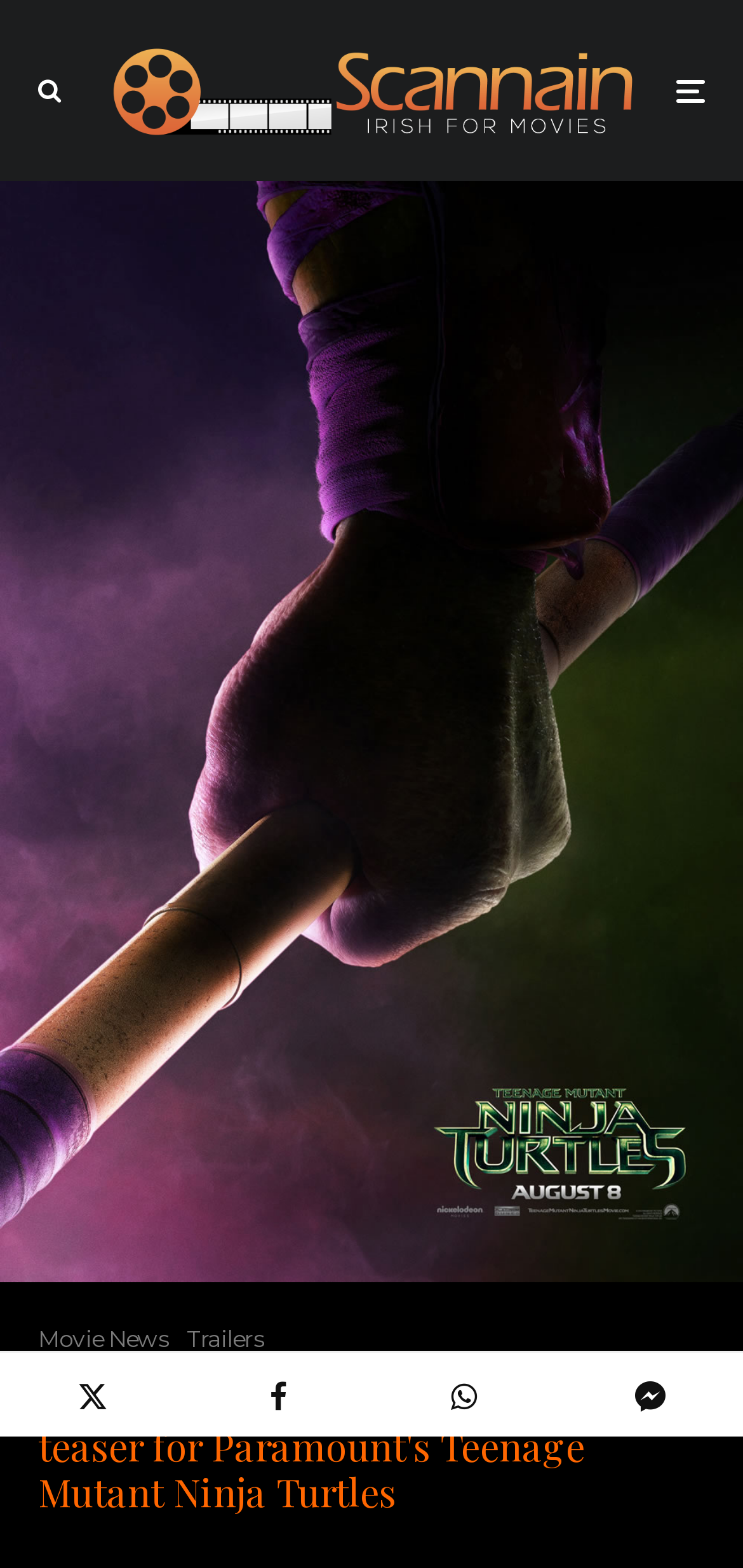Use a single word or phrase to respond to the question:
How many links are there at the top?

3